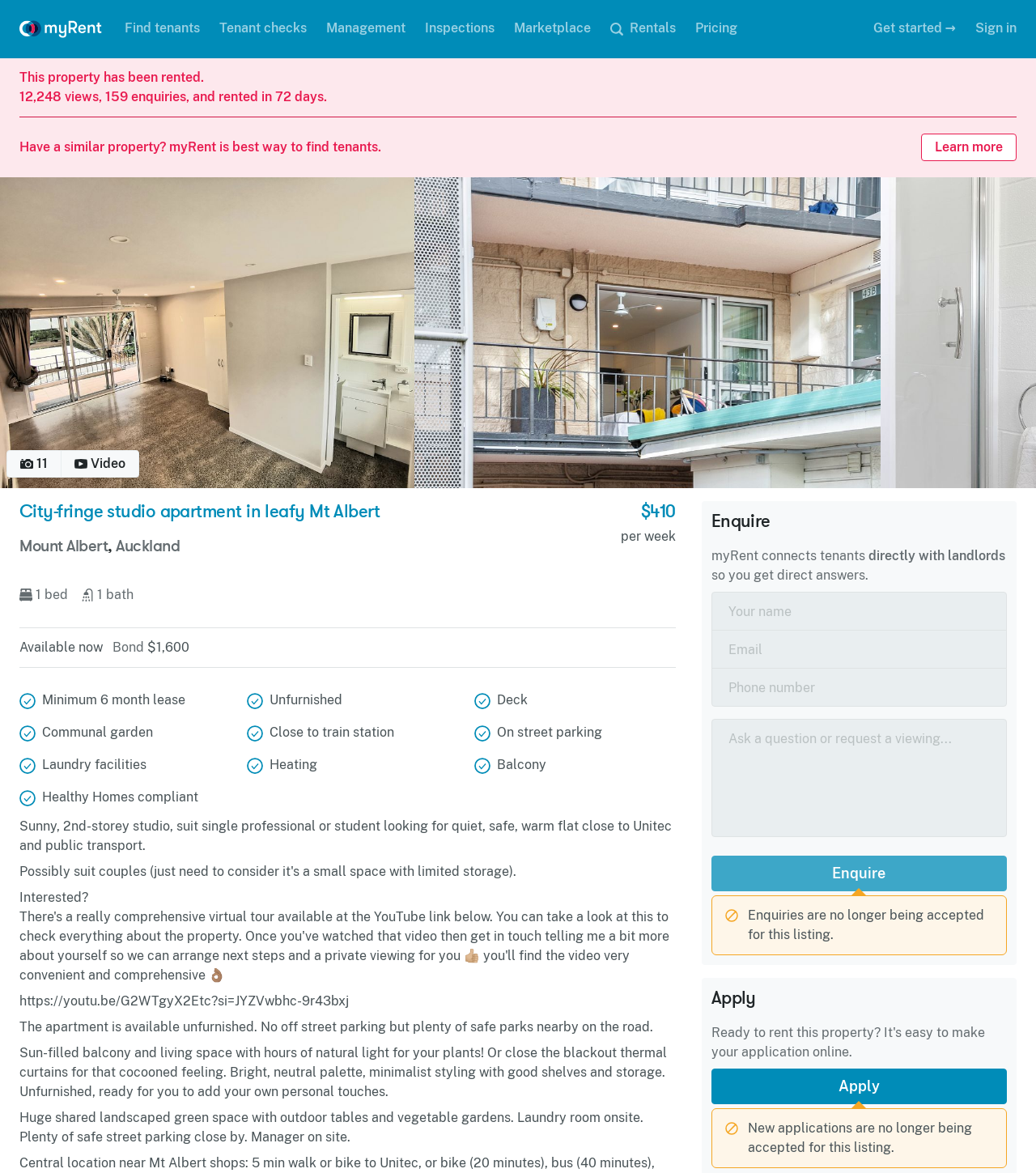Please determine the bounding box coordinates of the element's region to click in order to carry out the following instruction: "Click on the 'Enquire' button". The coordinates should be four float numbers between 0 and 1, i.e., [left, top, right, bottom].

[0.686, 0.729, 0.972, 0.76]